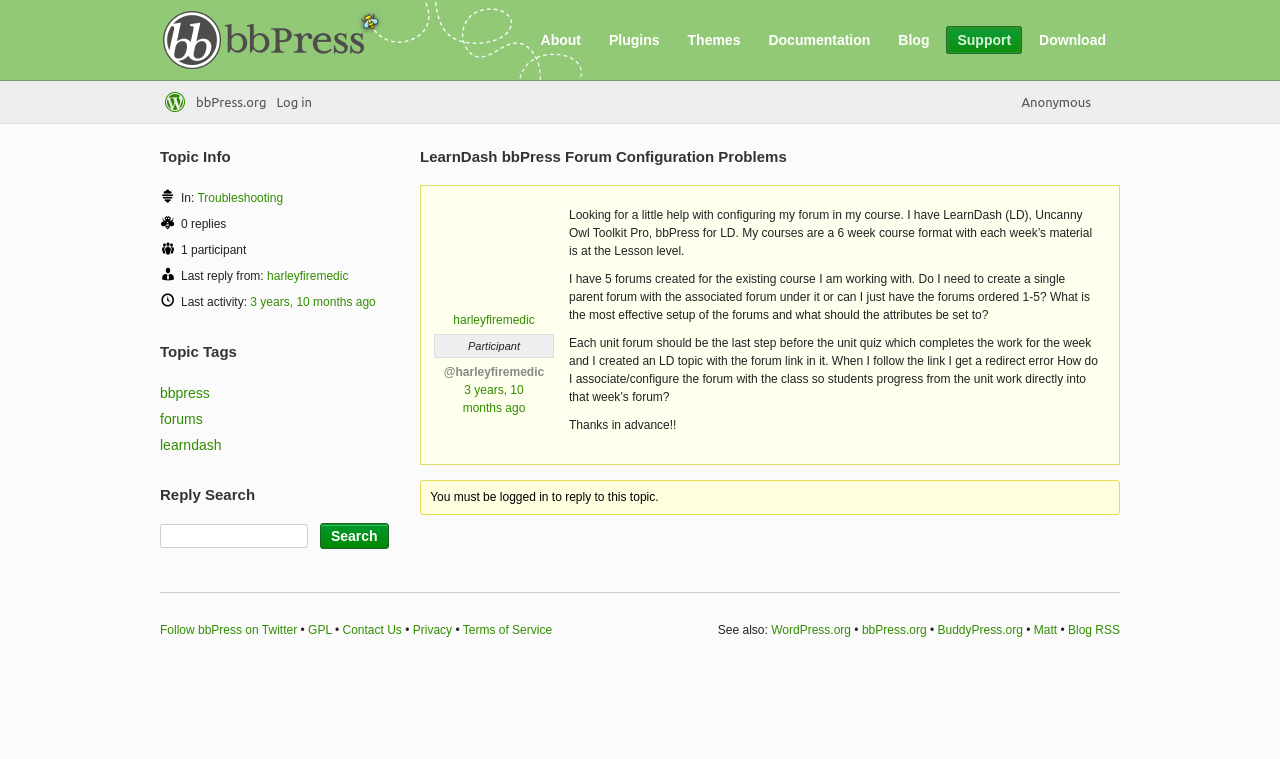Please find the bounding box coordinates in the format (top-left x, top-left y, bottom-right x, bottom-right y) for the given element description. Ensure the coordinates are floating point numbers between 0 and 1. Description: Follow bbPress on Twitter

[0.125, 0.821, 0.232, 0.839]